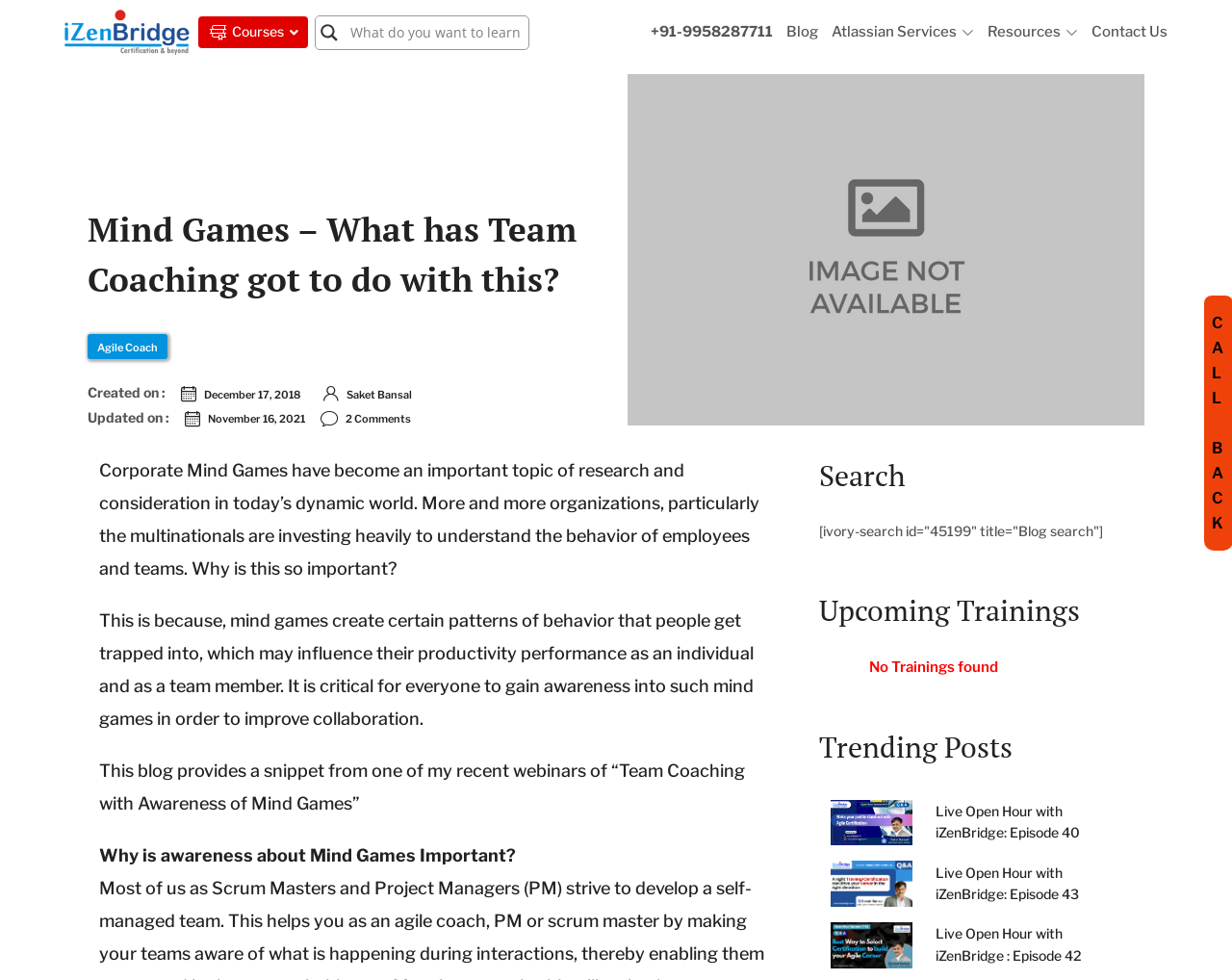What is the purpose of understanding Mind Games?
Based on the image, answer the question with a single word or brief phrase.

Improve collaboration